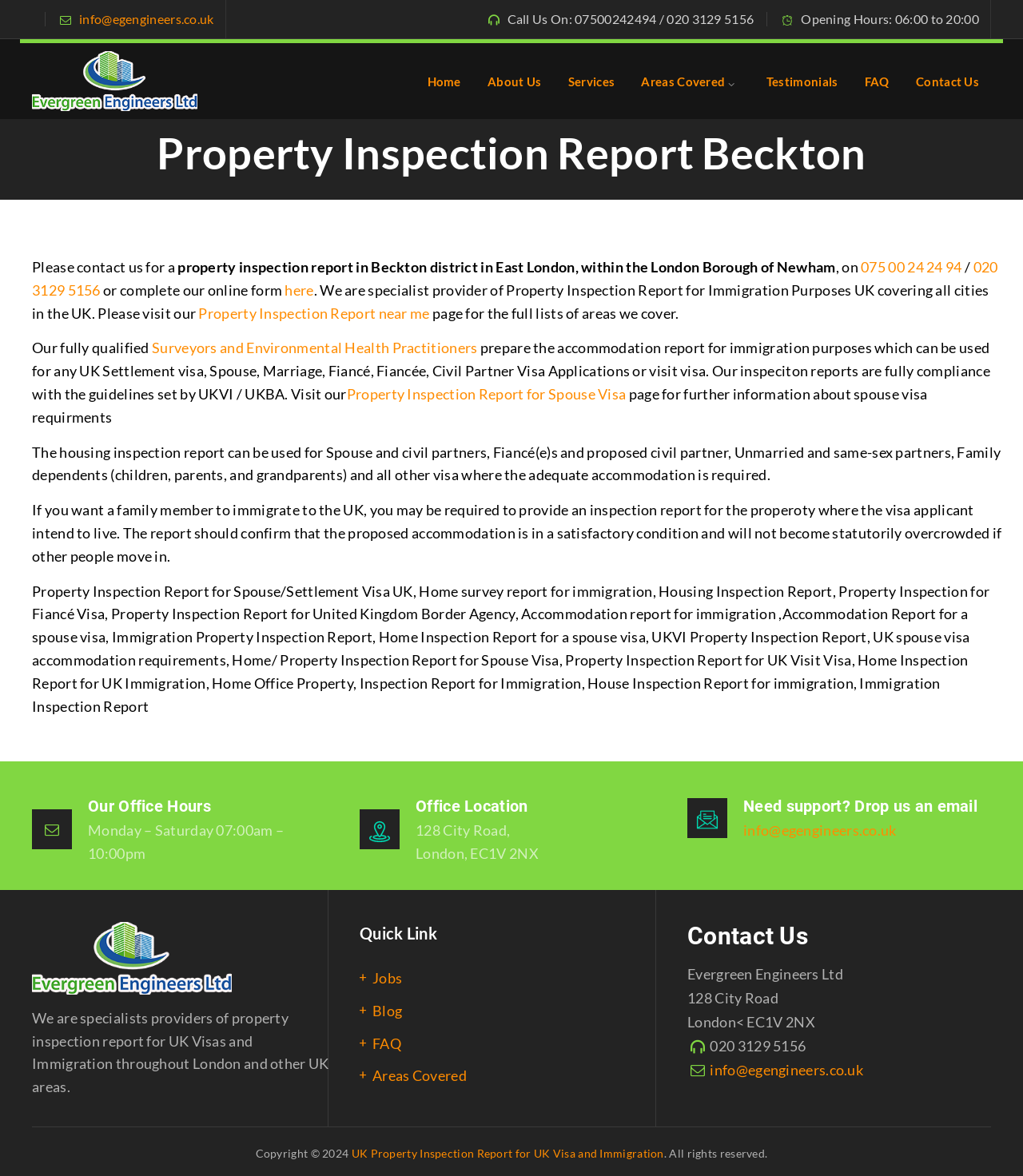Please identify the bounding box coordinates of the area I need to click to accomplish the following instruction: "Click on the 'RV window glass' link".

None